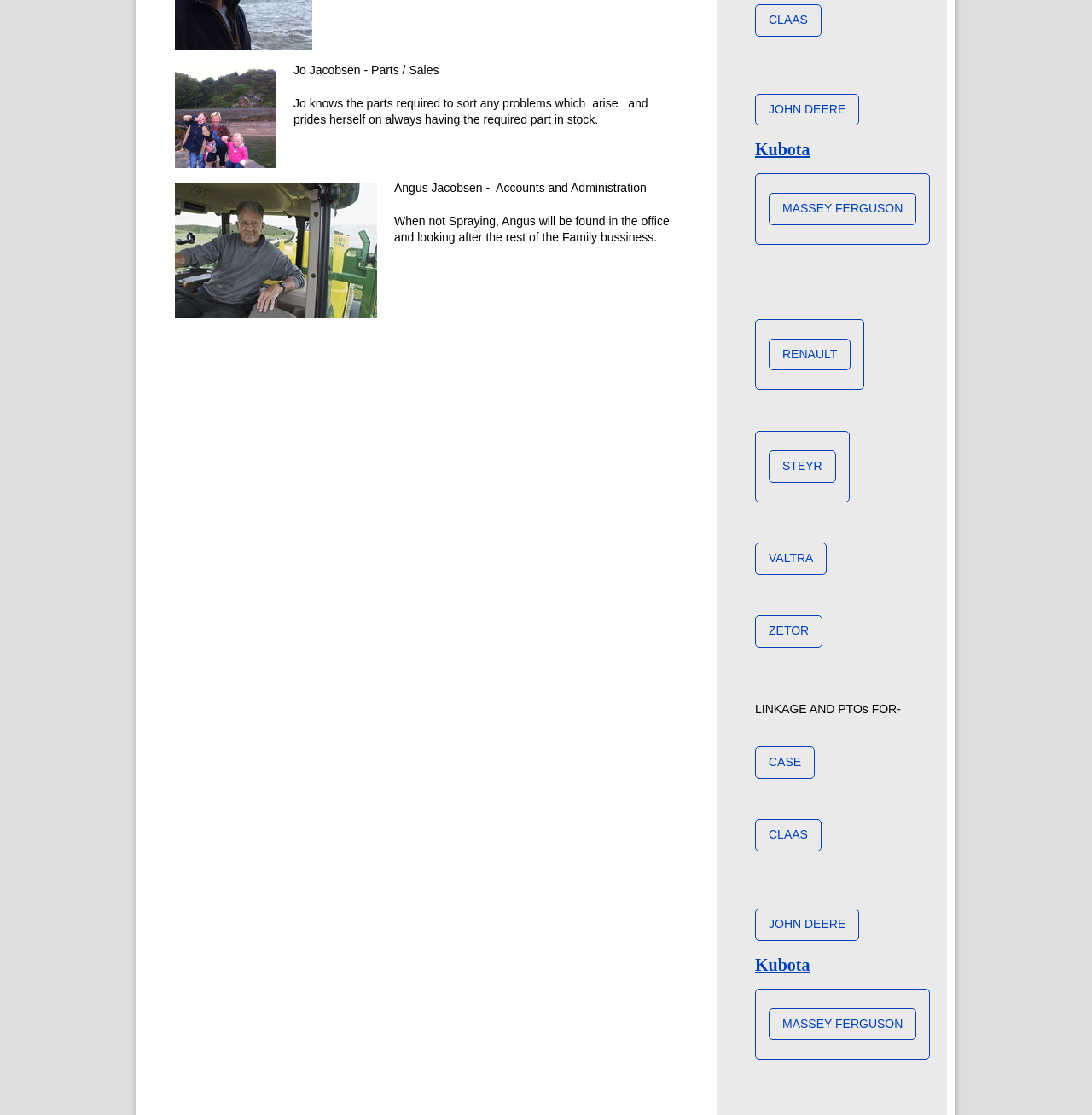Locate and provide the bounding box coordinates for the HTML element that matches this description: "VALTRA".

[0.691, 0.487, 0.757, 0.515]